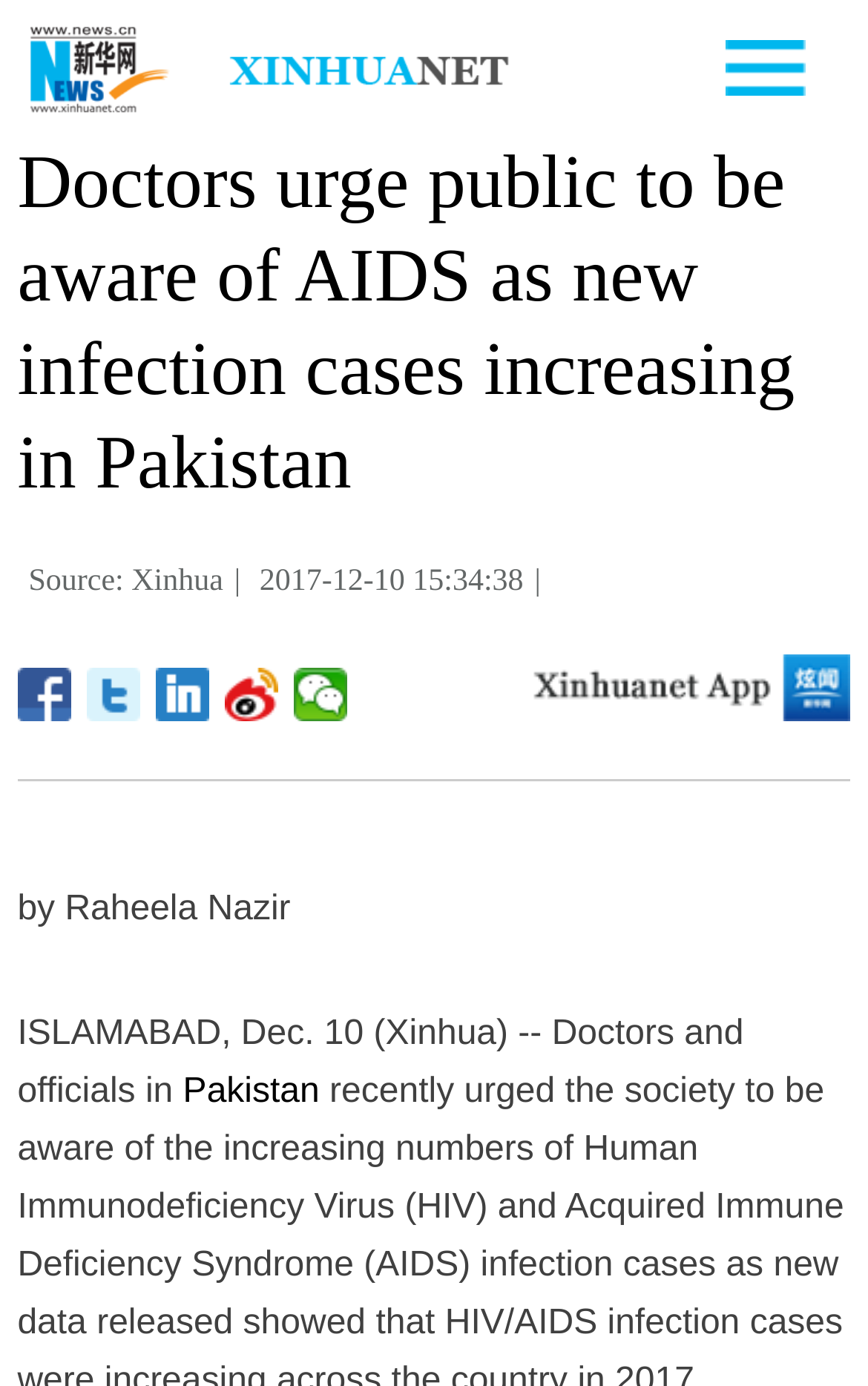Provide the bounding box coordinates of the HTML element described by the text: "title="分享到Twitter"".

[0.099, 0.483, 0.164, 0.521]